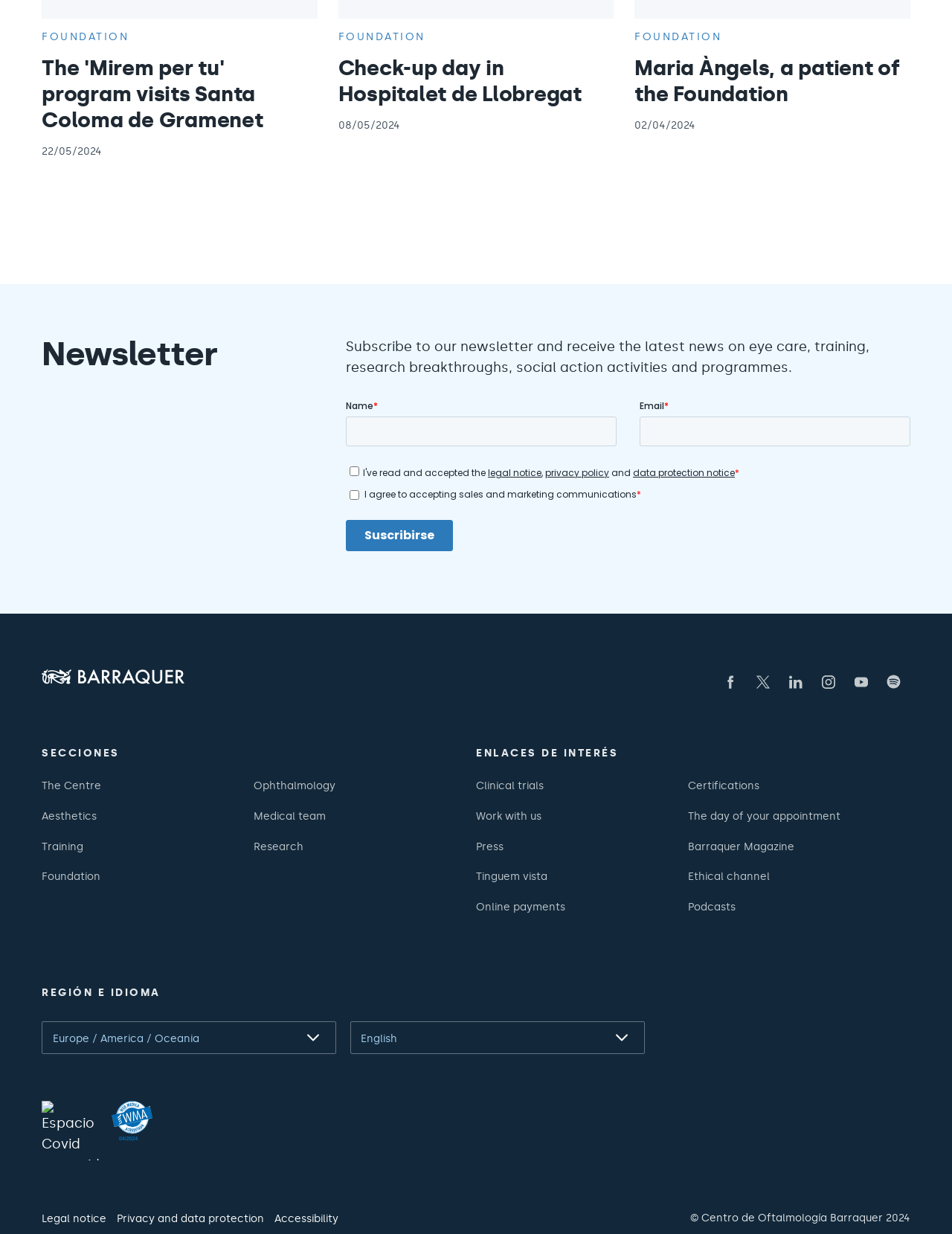Please specify the bounding box coordinates of the clickable region to carry out the following instruction: "Change language to English". The coordinates should be four float numbers between 0 and 1, in the format [left, top, right, bottom].

[0.369, 0.828, 0.676, 0.853]